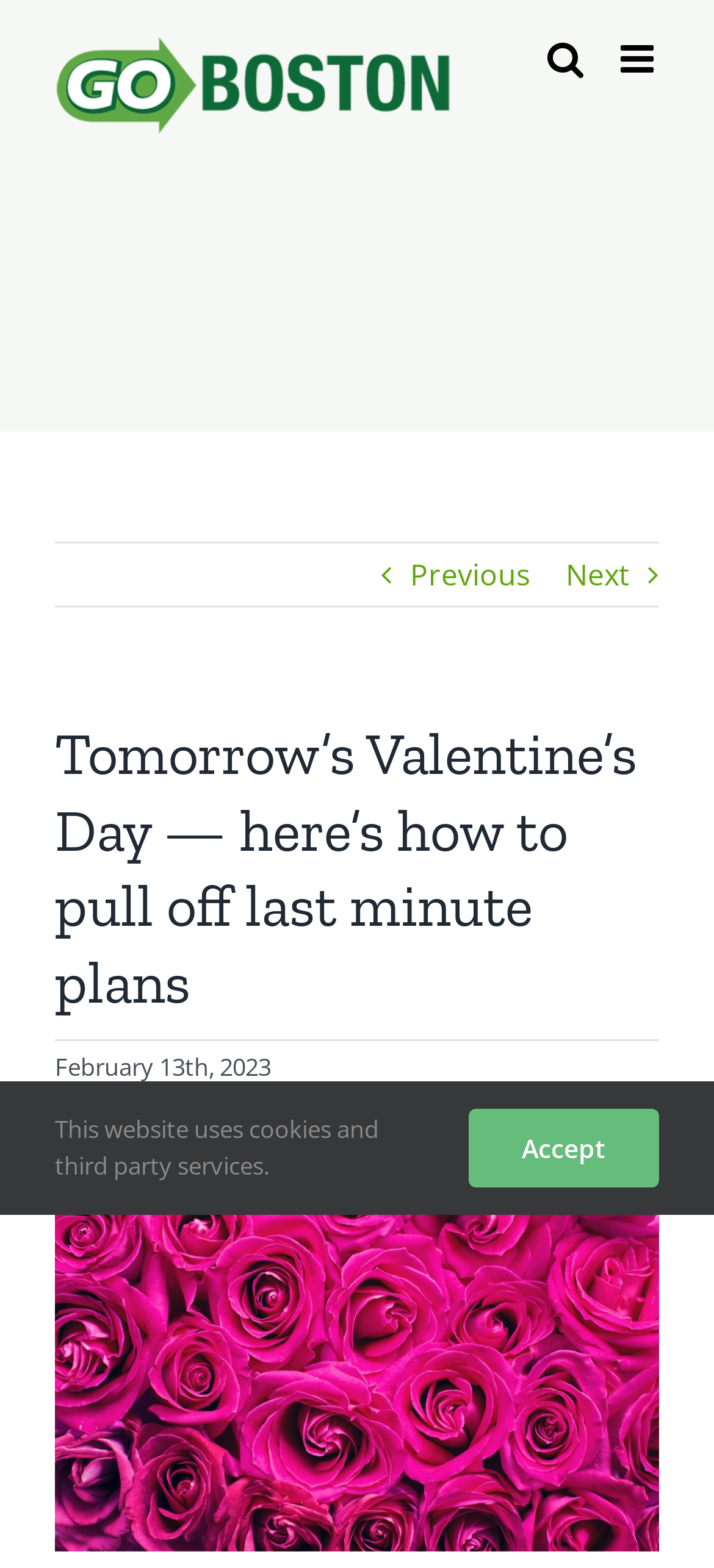How many navigation links are in the page title bar?
Please utilize the information in the image to give a detailed response to the question.

I counted the number of navigation links in the page title bar by looking at the links 'Previous' and 'Next' which are located in the region 'Page Title Bar'.